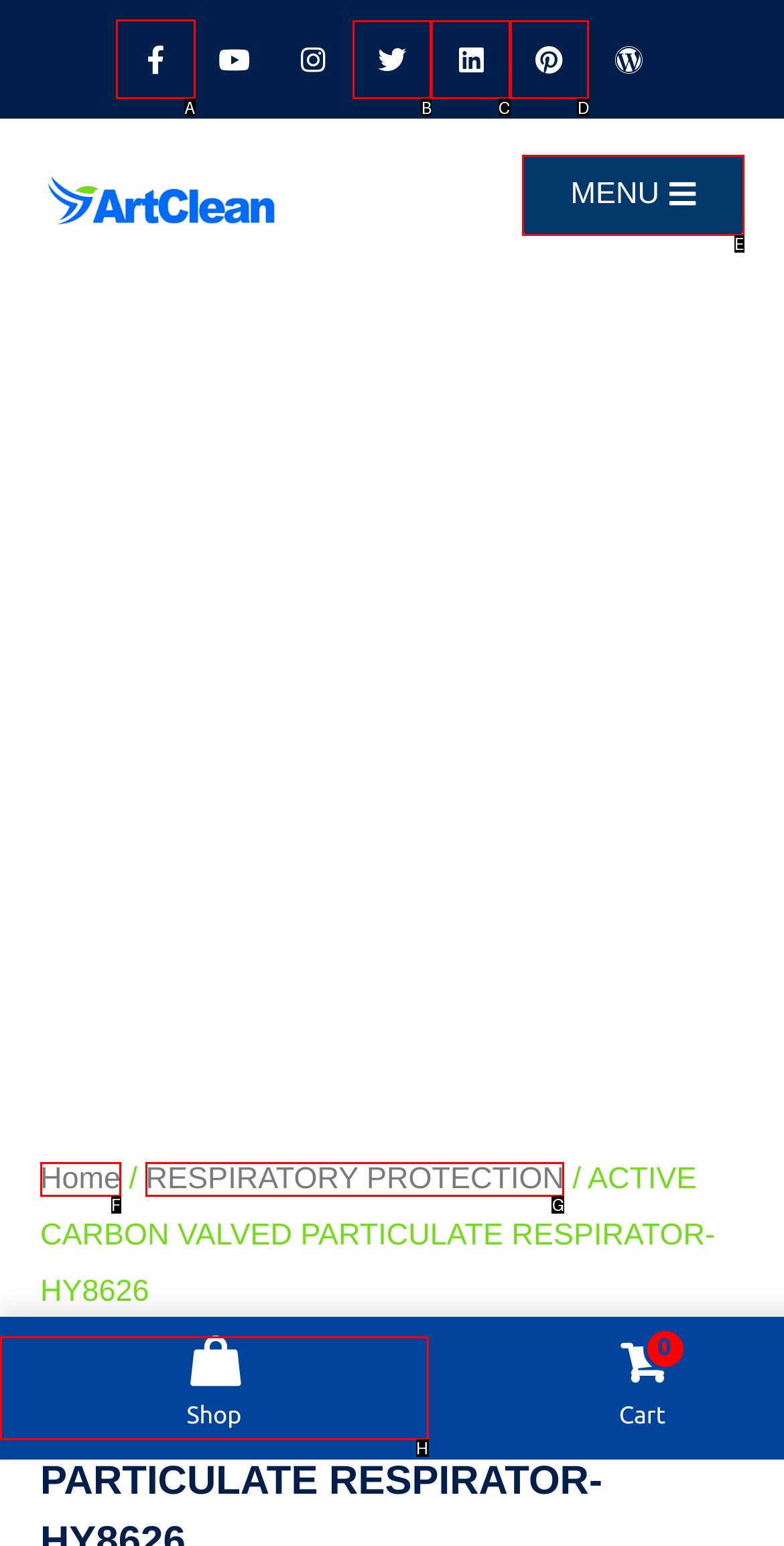Identify the correct choice to execute this task: Click on Facebook link
Respond with the letter corresponding to the right option from the available choices.

A